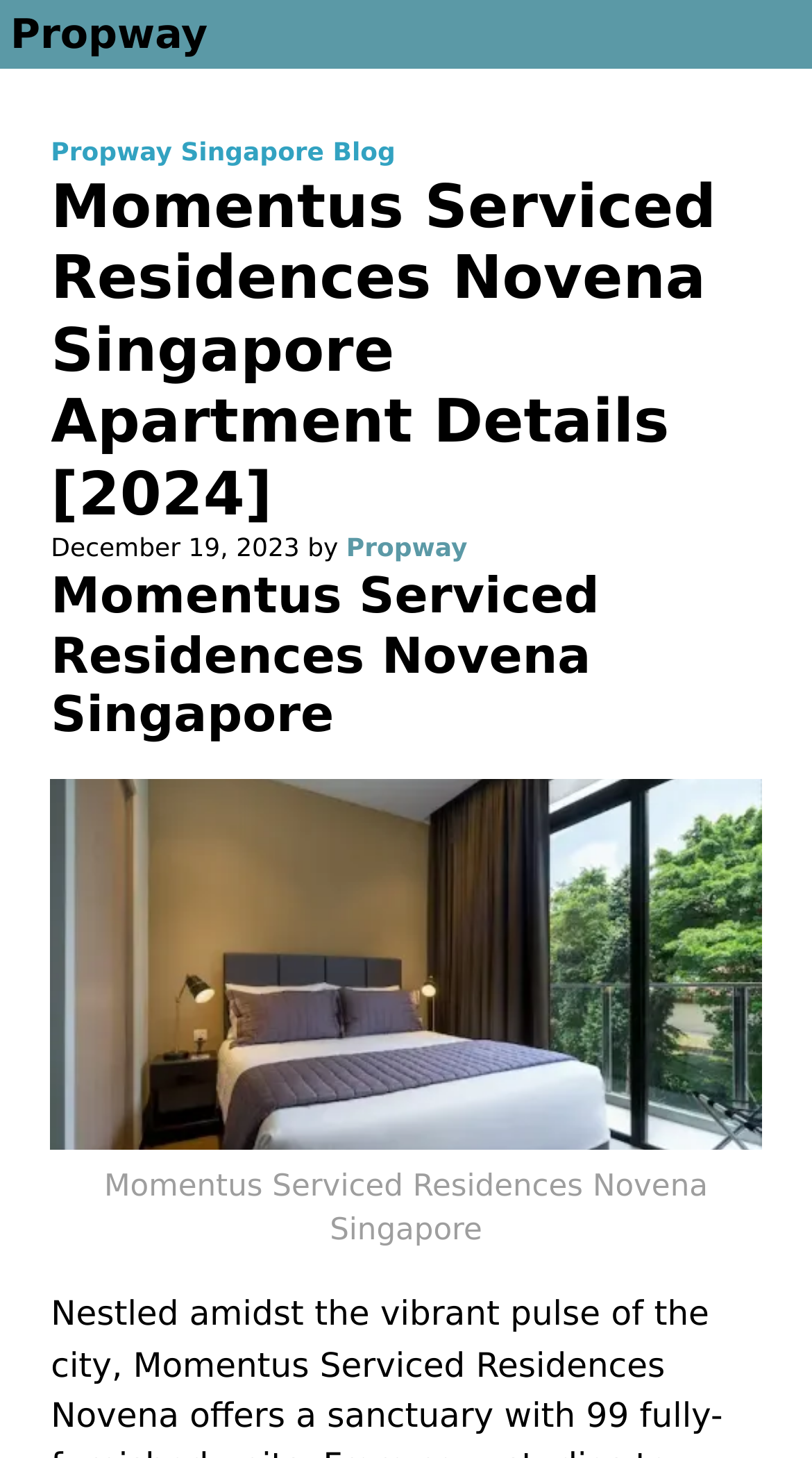Please provide the main heading of the webpage content.

Momentus Serviced Residences Novena Singapore Apartment Details [2024]